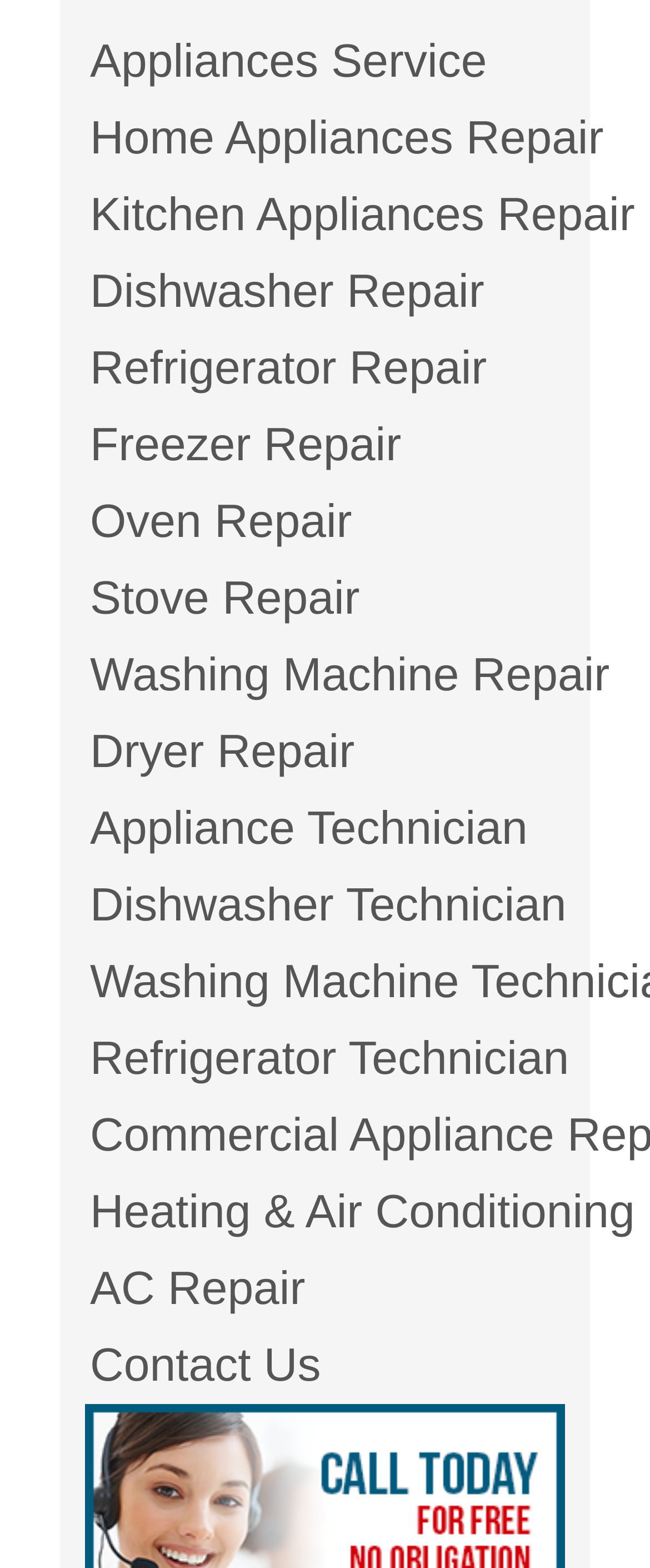How many types of appliance technicians are listed?
Provide a one-word or short-phrase answer based on the image.

4